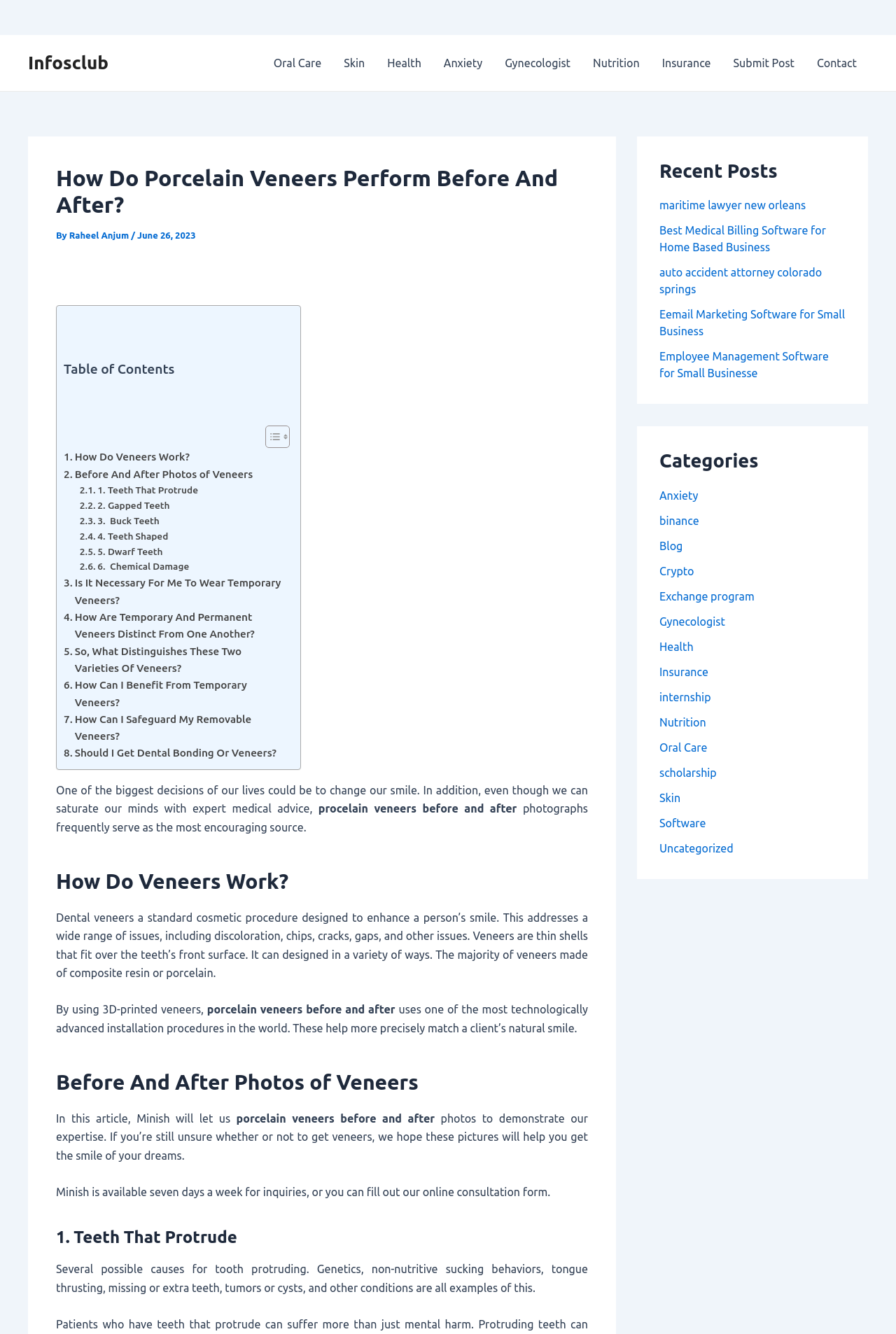Determine the bounding box coordinates of the clickable region to follow the instruction: "View the 'Before And After Photos of Veneers' section".

[0.062, 0.801, 0.656, 0.822]